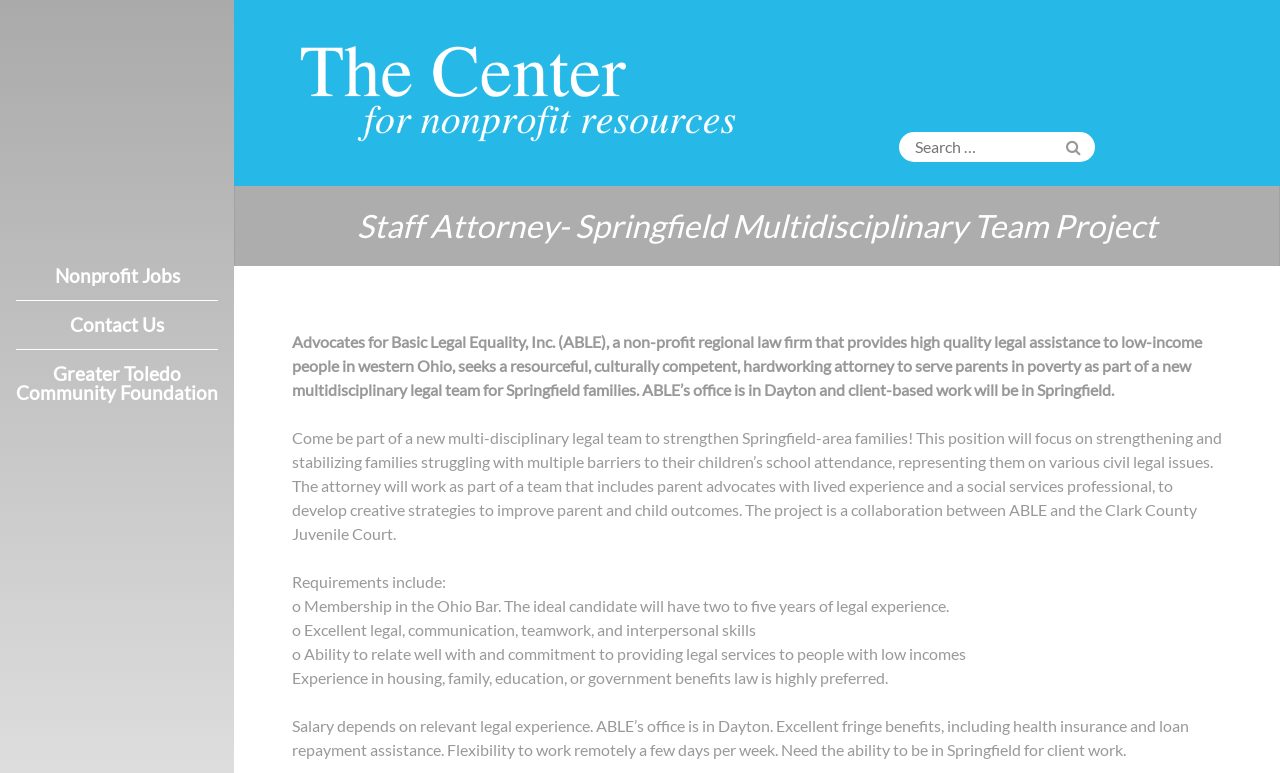What is the preferred experience for the ideal candidate?
Give a one-word or short-phrase answer derived from the screenshot.

two to five years